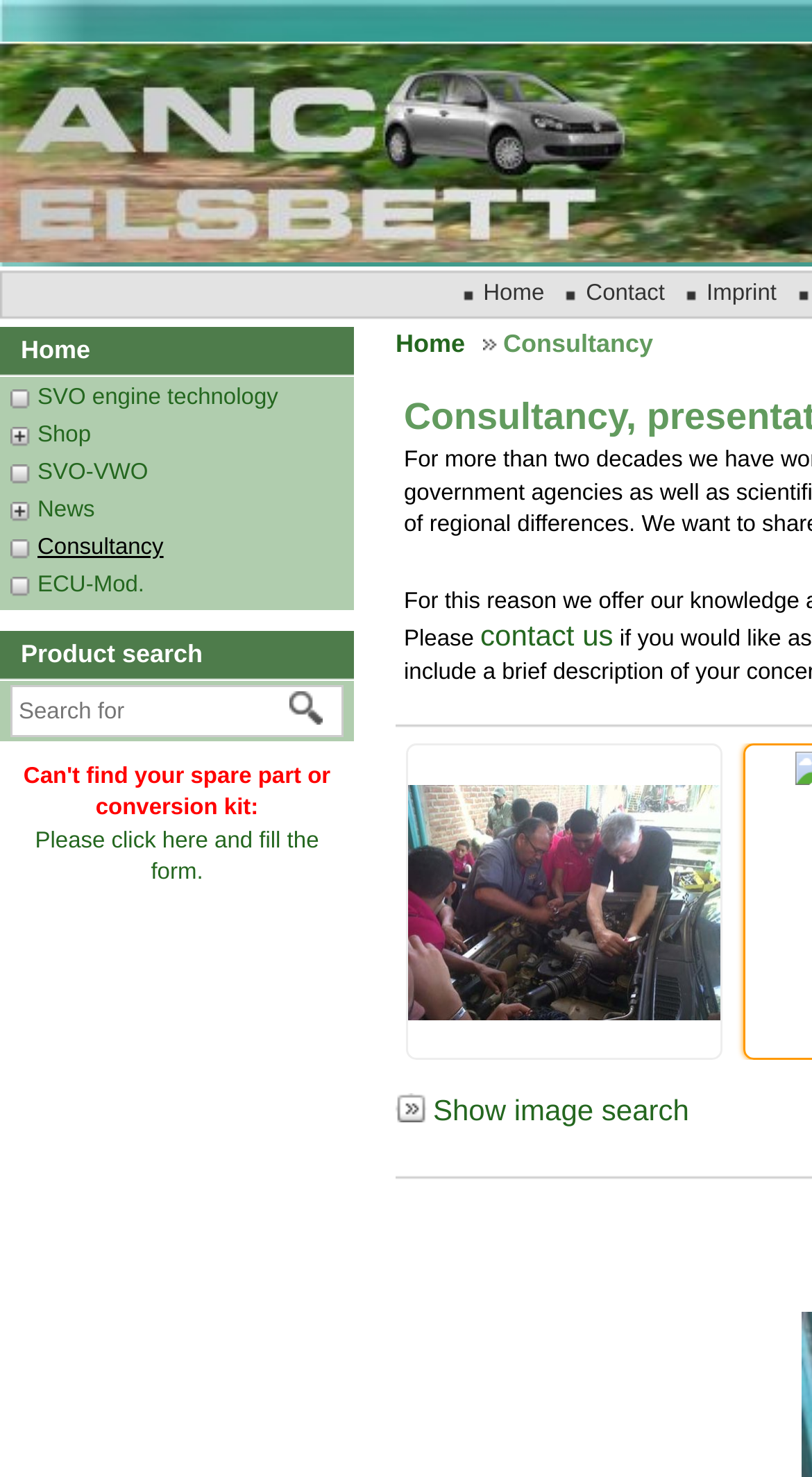Please identify the bounding box coordinates of where to click in order to follow the instruction: "Contact us".

[0.592, 0.419, 0.755, 0.442]